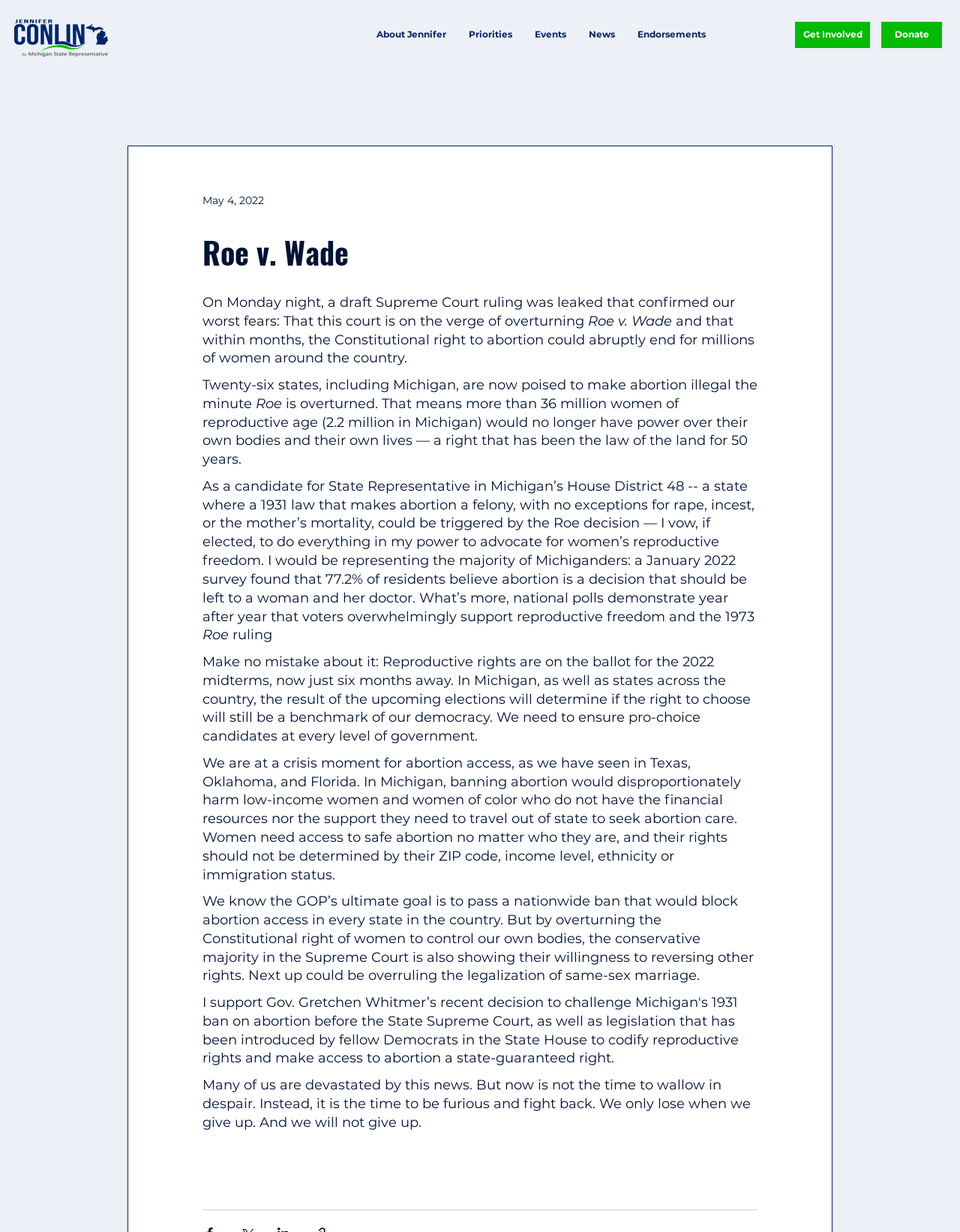Extract the bounding box coordinates for the UI element described by the text: "Endorsements". The coordinates should be in the form of [left, top, right, bottom] with values between 0 and 1.

[0.652, 0.005, 0.747, 0.051]